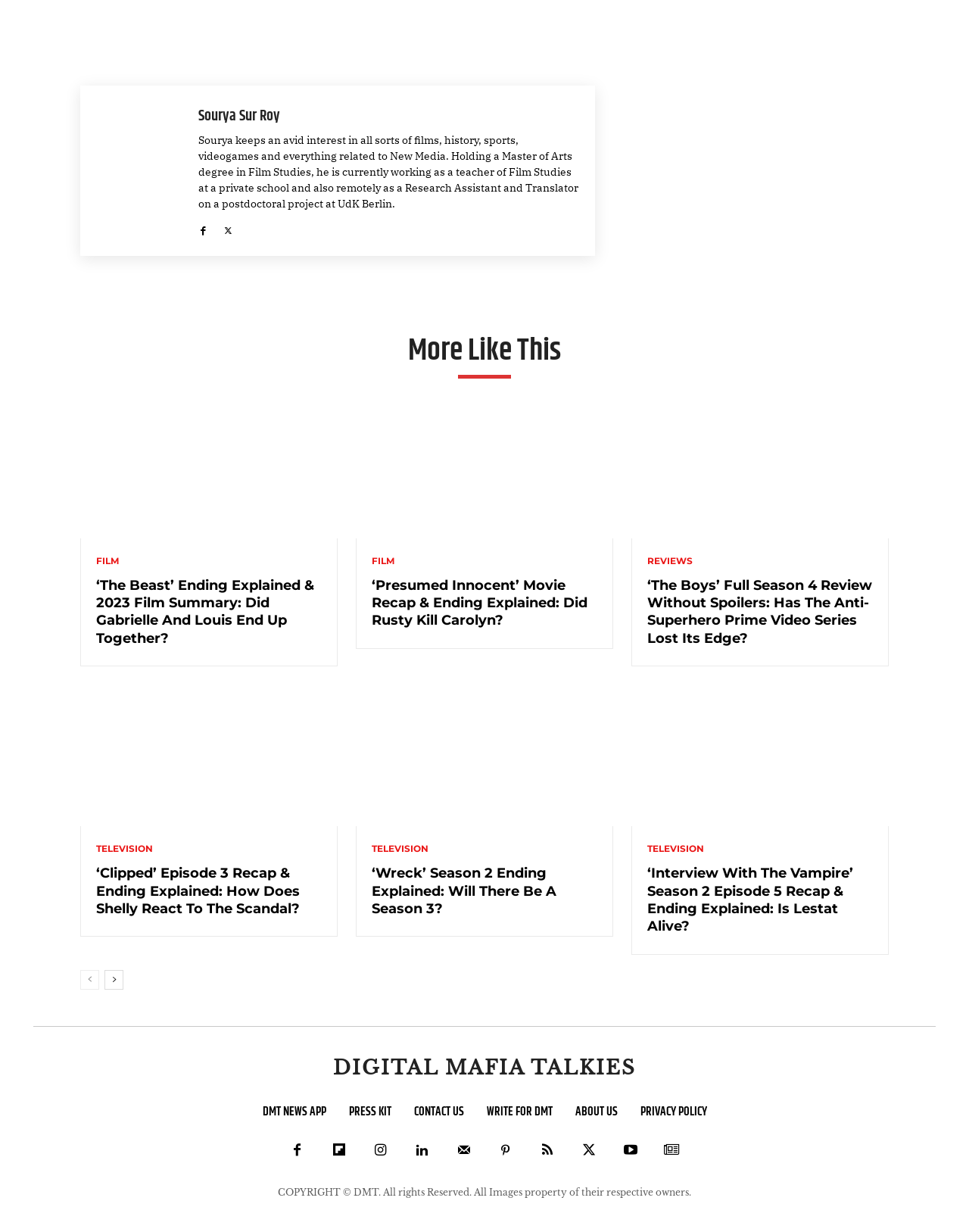For the given element description Facebook, determine the bounding box coordinates of the UI element. The coordinates should follow the format (top-left x, top-left y, bottom-right x, bottom-right y) and be within the range of 0 to 1.

[0.289, 0.92, 0.324, 0.948]